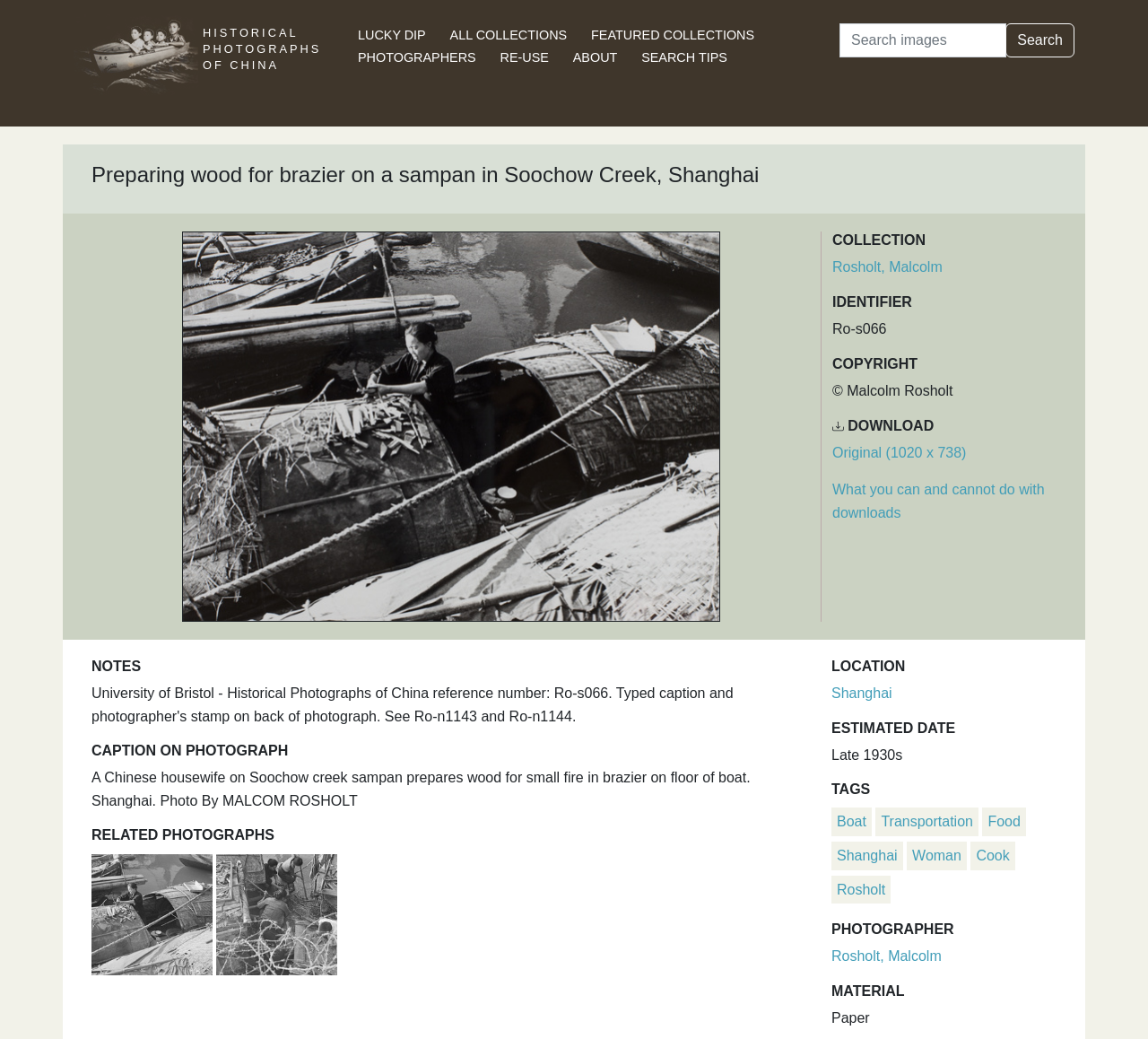Examine the image carefully and respond to the question with a detailed answer: 
What is the name of the photographer?

The photographer's name can be found in the 'PHOTOGRAPHER' section, which is located at the bottom of the webpage. The link 'Rosholt, Malcolm' is listed under this section, indicating that Malcolm Rosholt is the photographer.